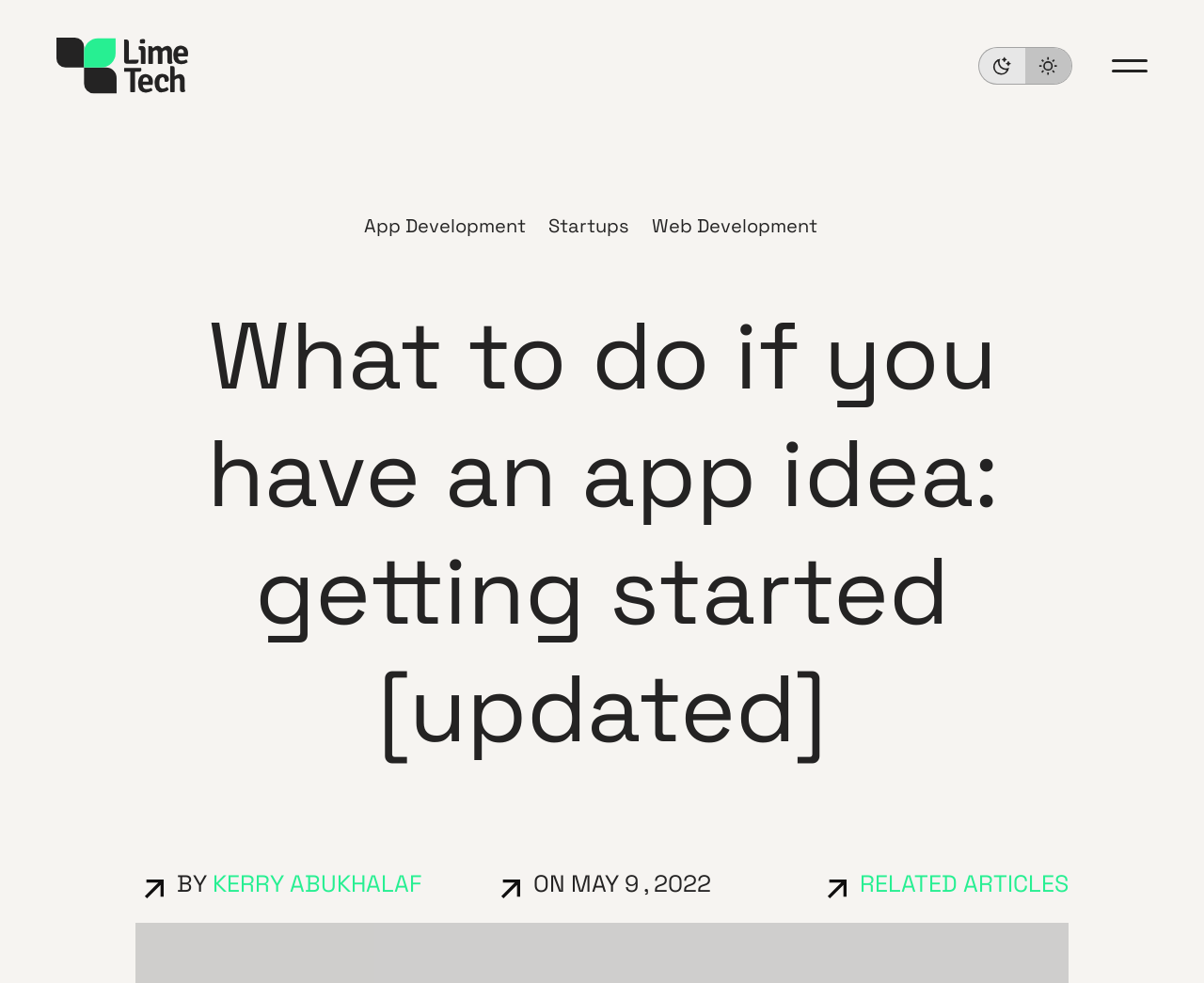Determine the bounding box coordinates for the area that needs to be clicked to fulfill this task: "Switch to Dark Mode". The coordinates must be given as four float numbers between 0 and 1, i.e., [left, top, right, bottom].

[0.812, 0.048, 0.89, 0.086]